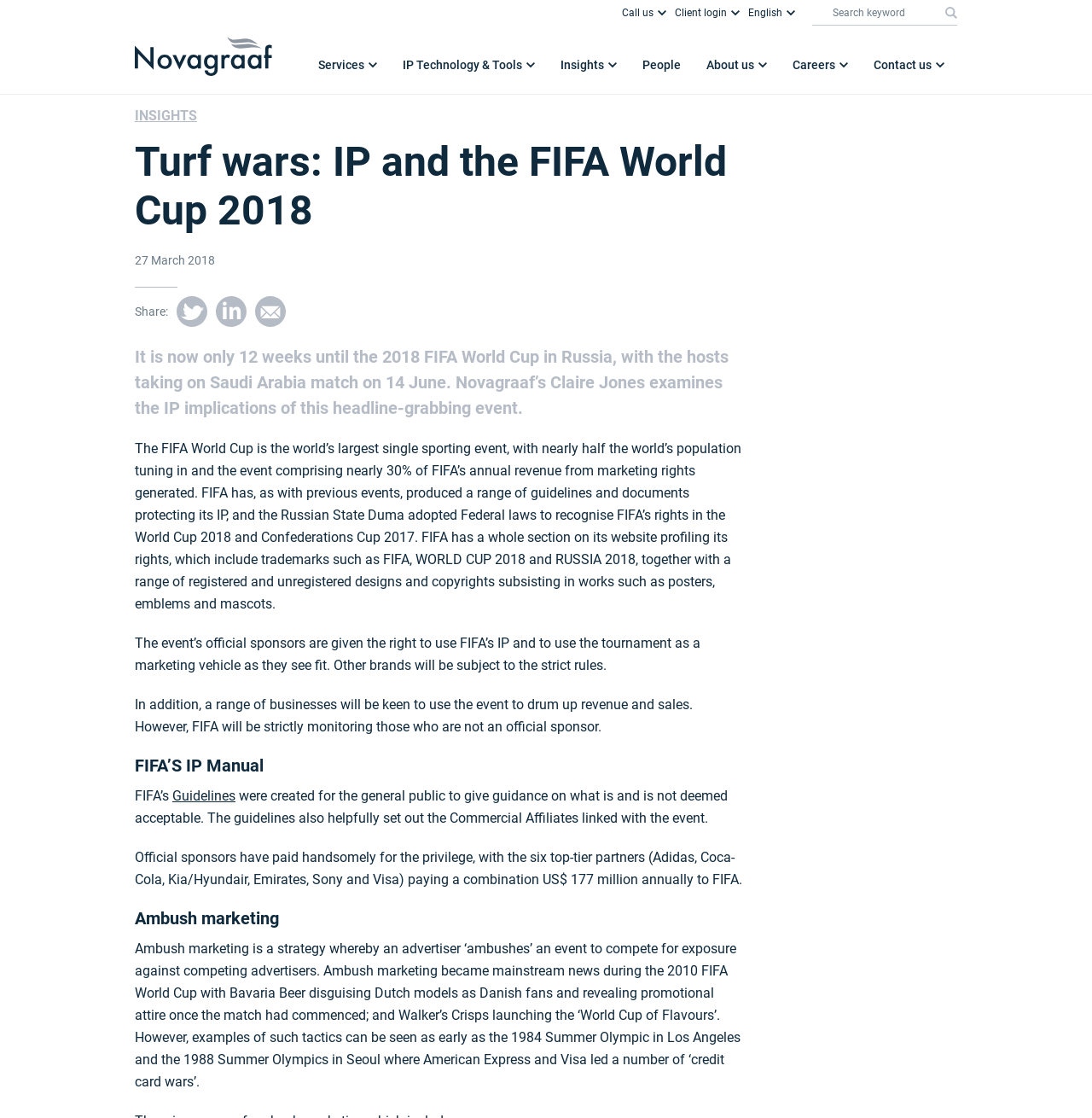Find the bounding box coordinates of the clickable element required to execute the following instruction: "Call us". Provide the coordinates as four float numbers between 0 and 1, i.e., [left, top, right, bottom].

[0.57, 0.006, 0.598, 0.017]